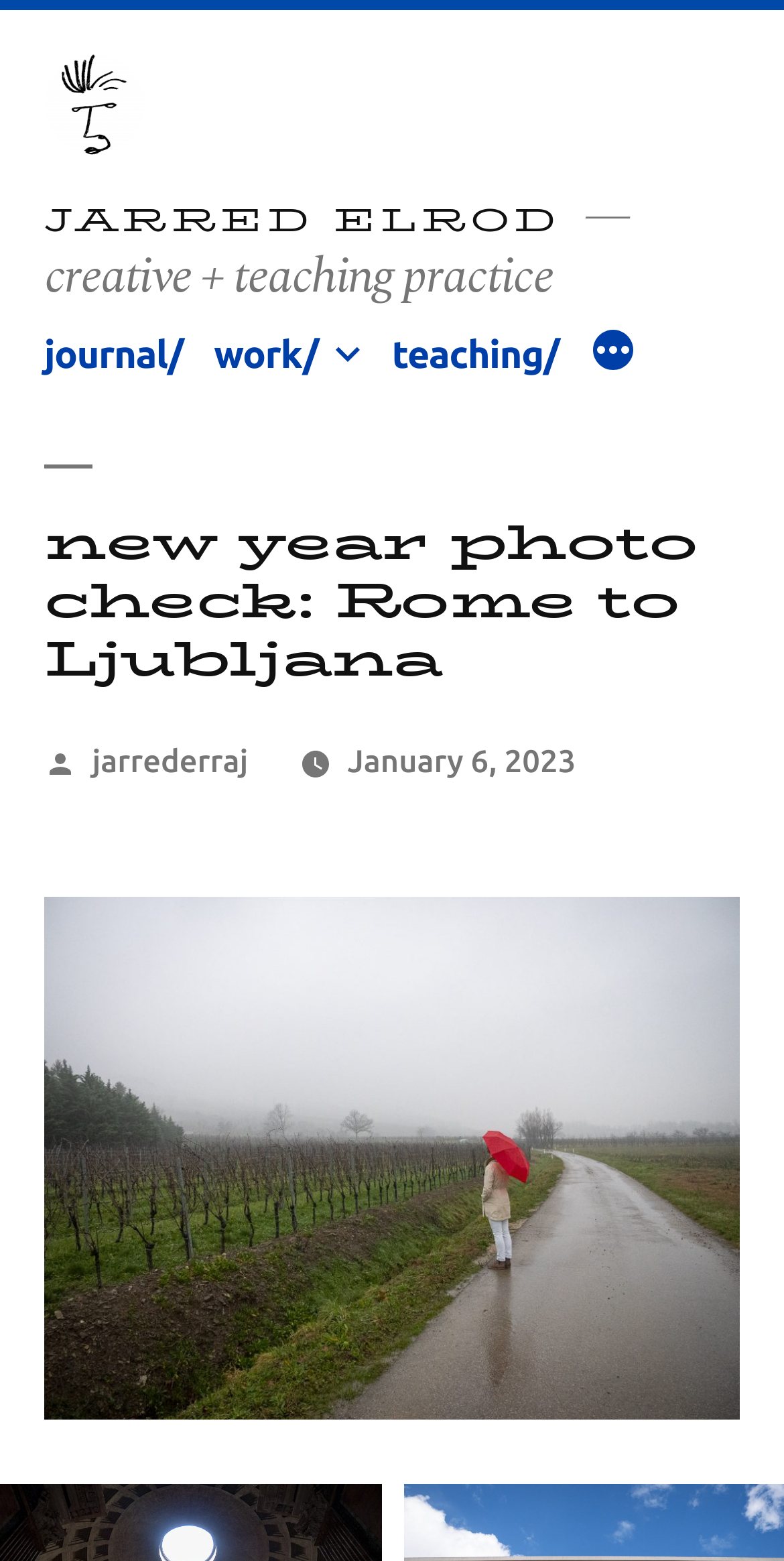Please determine the heading text of this webpage.

new year photo check: Rome to Ljubljana